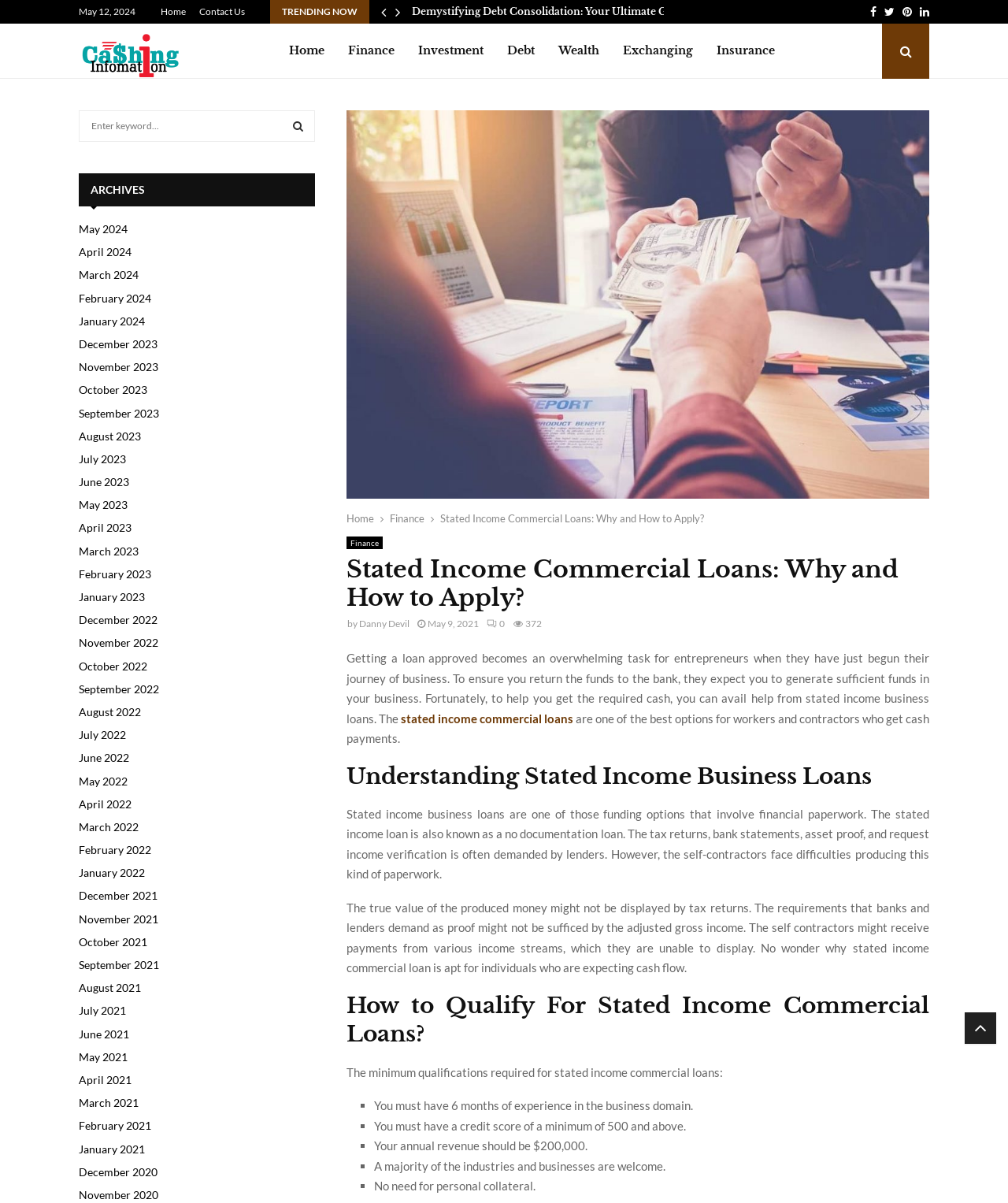What is the title of the article?
Please provide a single word or phrase as your answer based on the image.

Stated Income Commercial Loans: Why and How to Apply?